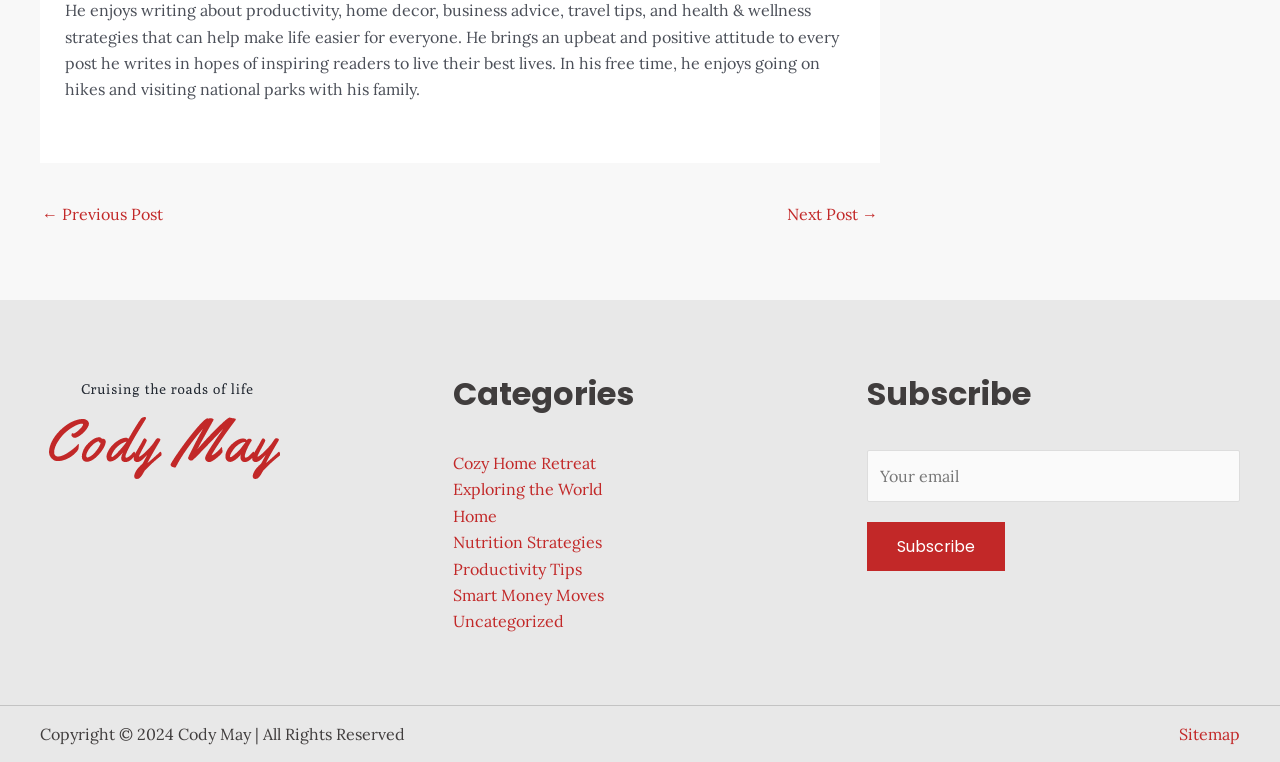Please identify the bounding box coordinates of the element's region that needs to be clicked to fulfill the following instruction: "go to home page". The bounding box coordinates should consist of four float numbers between 0 and 1, i.e., [left, top, right, bottom].

[0.354, 0.664, 0.389, 0.69]